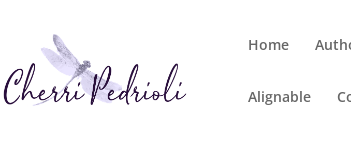Could you please study the image and provide a detailed answer to the question:
What symbolizes transformation and self-realization?

The dragonfly graphic accompanying Cherri Pedrioli's name symbolizes transformation and self-realization, themes that resonate deeply in the realm of energy healing and personal awakening.